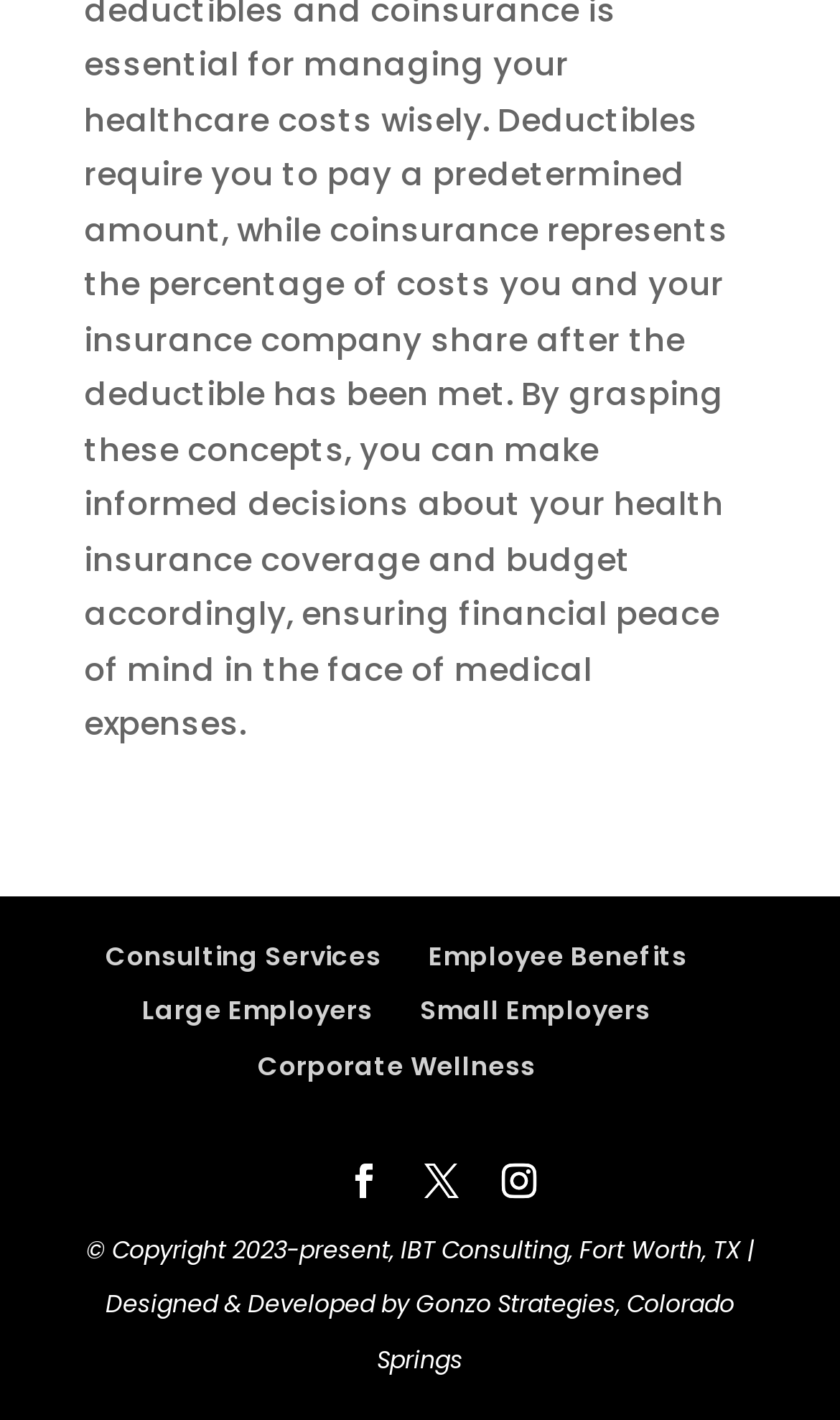Respond with a single word or phrase:
What is the location of IBT Consulting?

Fort Worth, TX